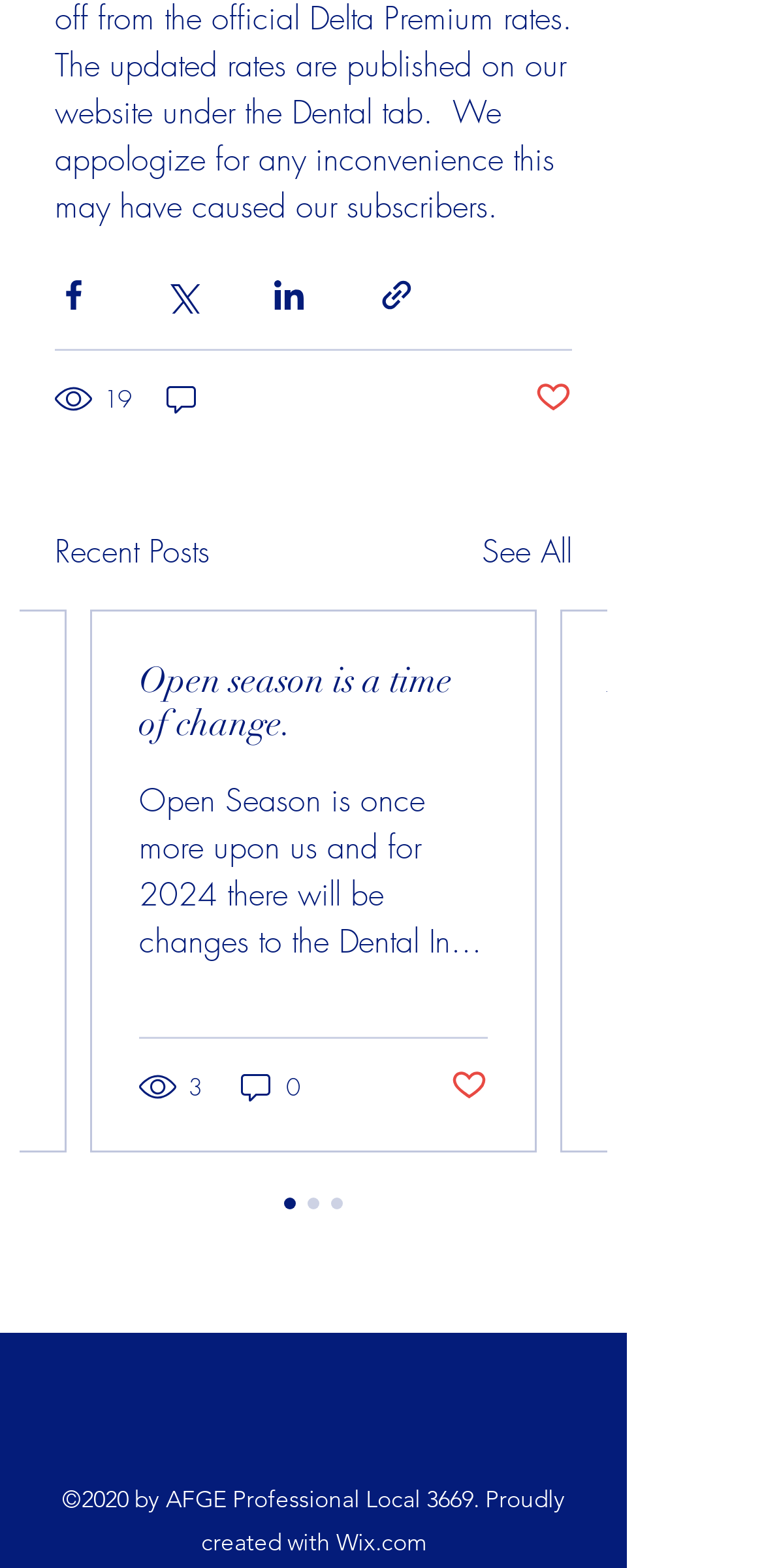Identify the bounding box coordinates for the region of the element that should be clicked to carry out the instruction: "Like the post". The bounding box coordinates should be four float numbers between 0 and 1, i.e., [left, top, right, bottom].

[0.59, 0.68, 0.638, 0.706]